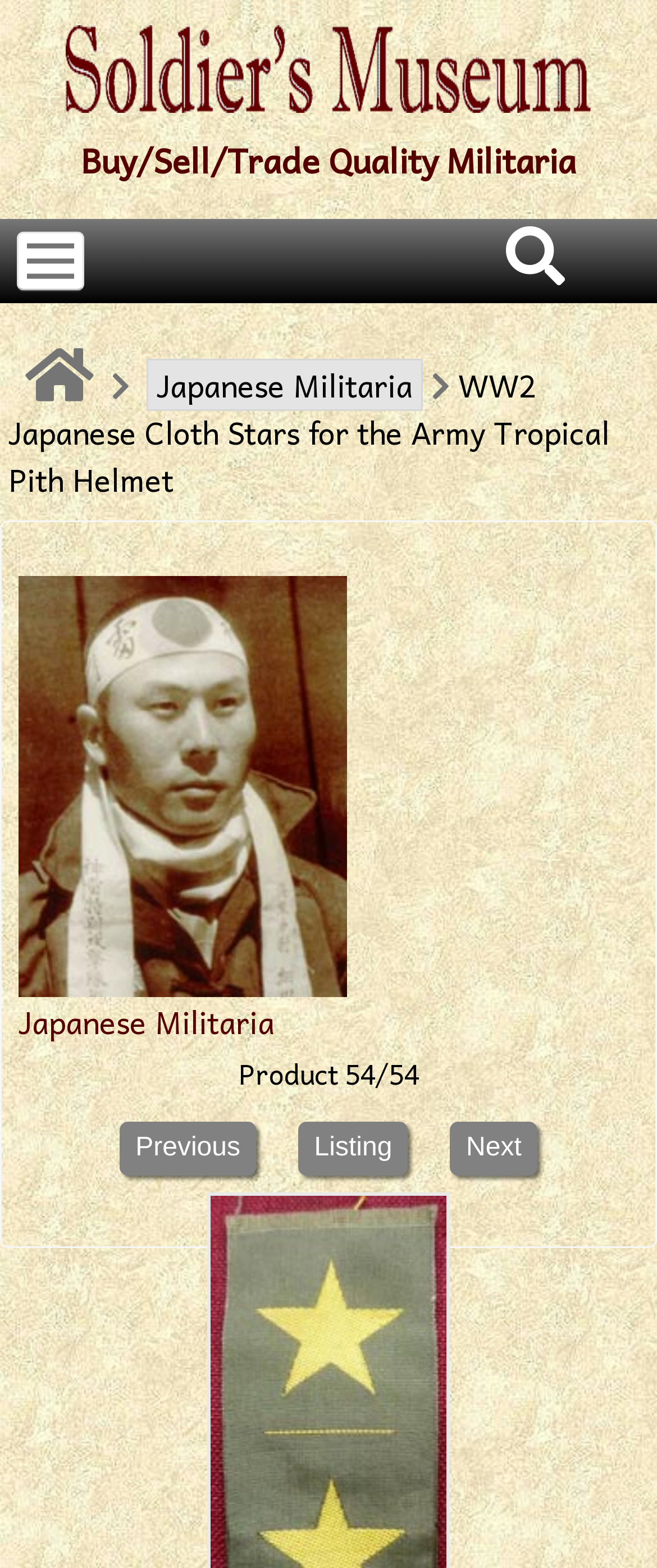Find the bounding box coordinates for the UI element whose description is: "Japanese Militaria". The coordinates should be four float numbers between 0 and 1, in the format [left, top, right, bottom].

[0.028, 0.612, 0.528, 0.667]